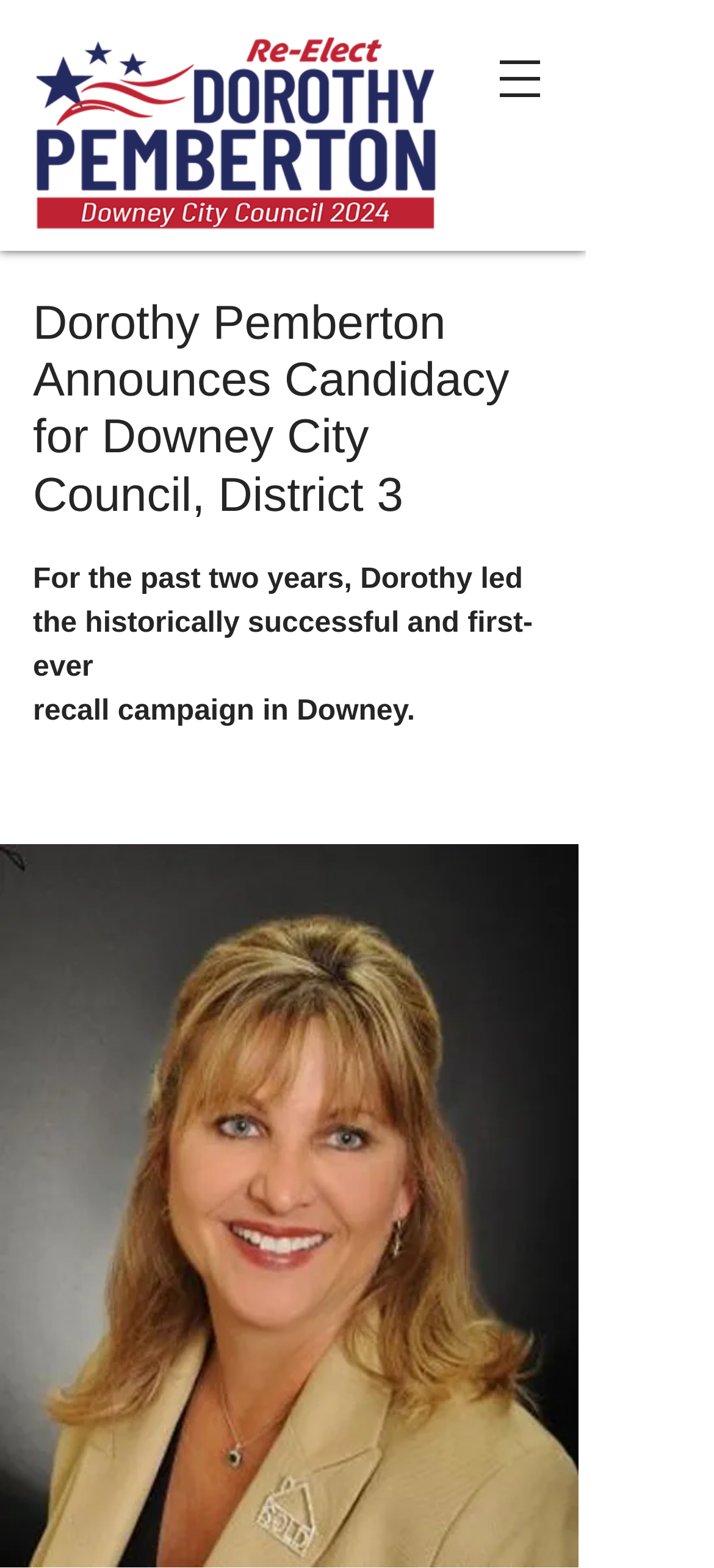Provide a single word or phrase to answer the given question: 
What is the position Dorothy is running for?

Downey City Council, District 3